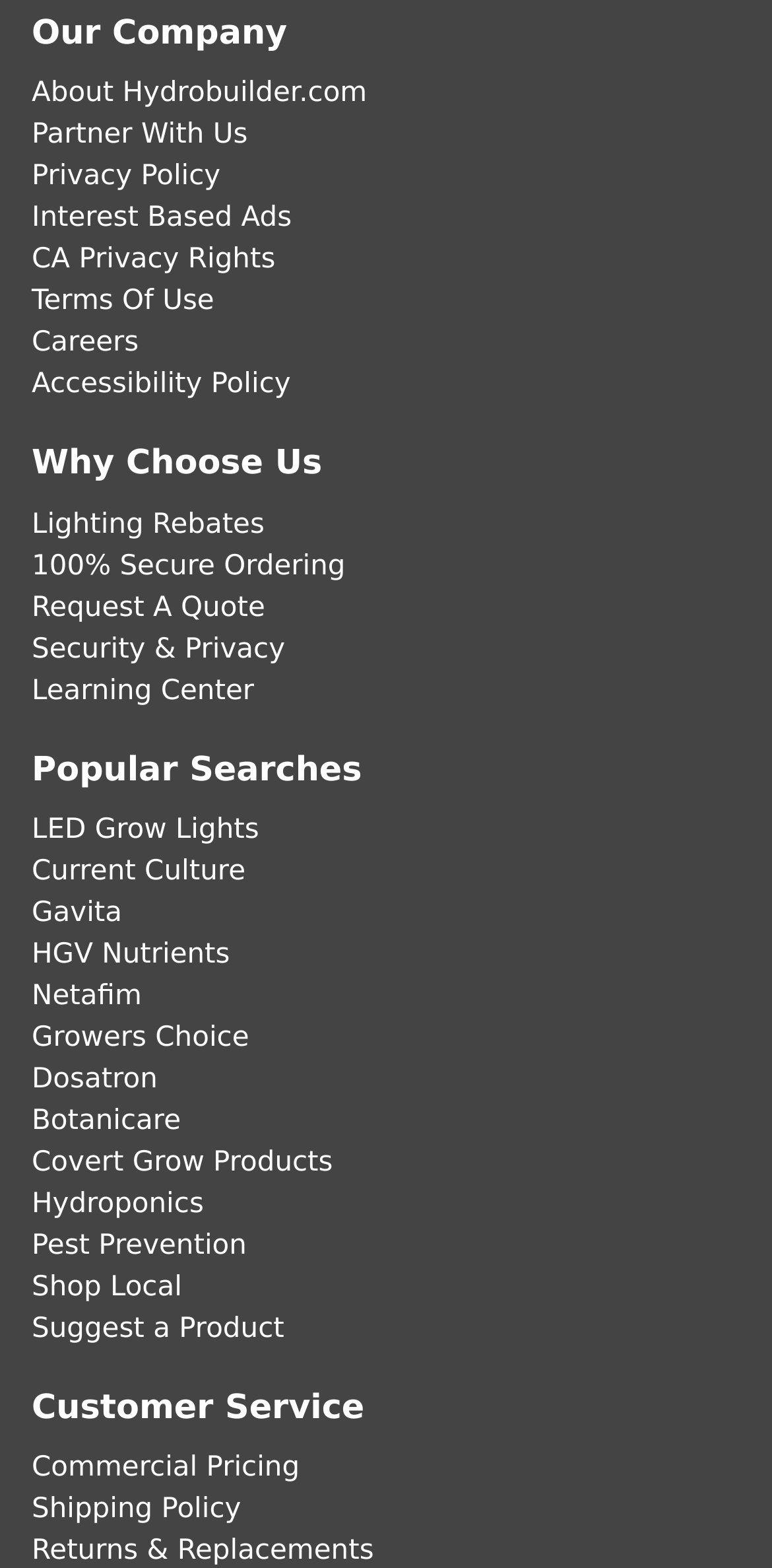Specify the bounding box coordinates of the element's area that should be clicked to execute the given instruction: "Browse LED grow lights". The coordinates should be four float numbers between 0 and 1, i.e., [left, top, right, bottom].

[0.041, 0.714, 0.336, 0.734]